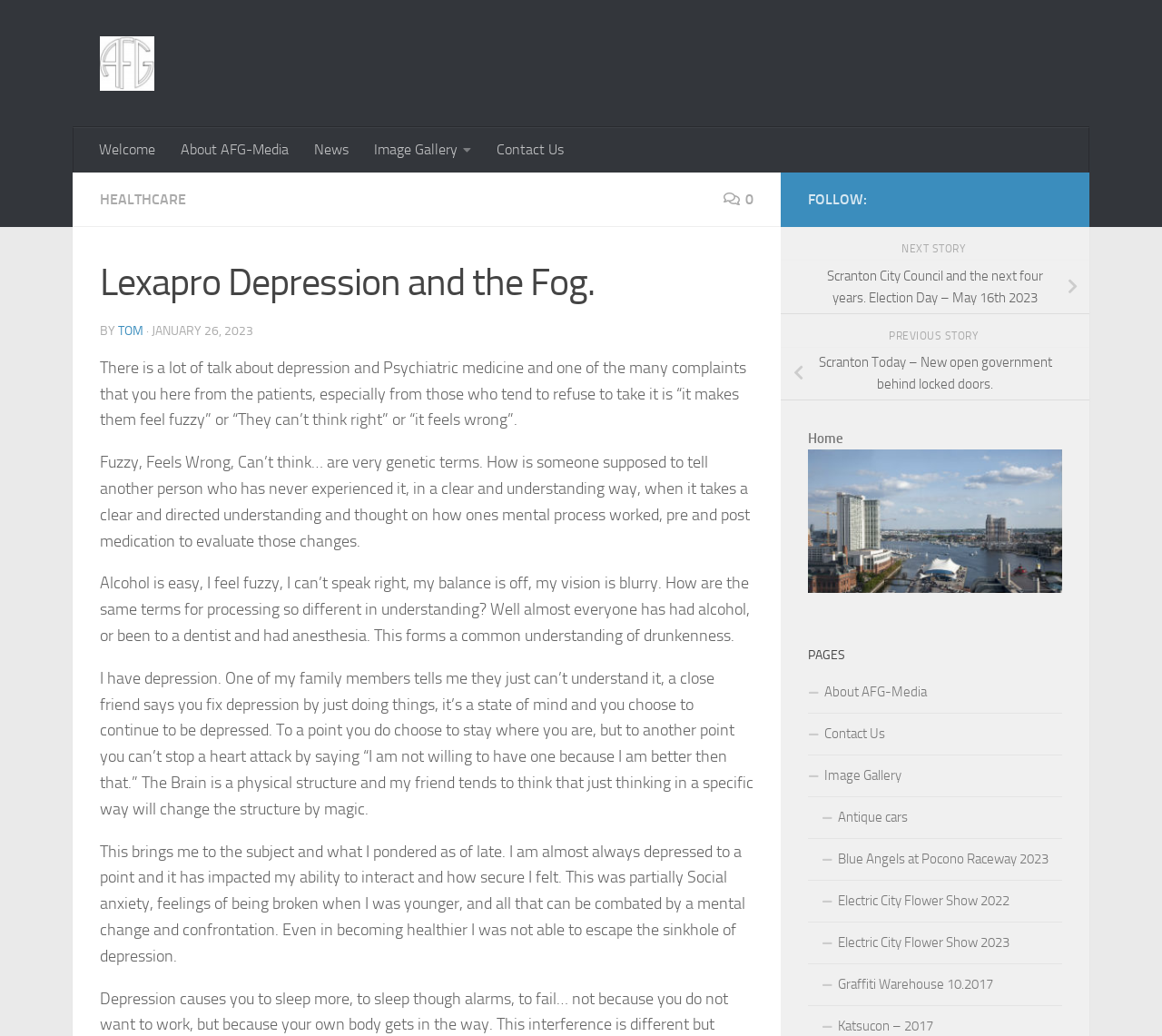Detail the various sections and features present on the webpage.

This webpage is about Lexapro depression and its effects, with a personal account from the author. At the top, there is a navigation menu with links to "Welcome", "About AFG-Media", "News", "Image Gallery", and "Contact Us". Below the navigation menu, there is a heading "Lexapro Depression and the Fog." followed by the author's name "TOM" and the date "JANUARY 26, 2023".

The main content of the webpage is a personal essay about the author's experience with depression and how it affects their mental process. The essay is divided into several paragraphs, each discussing a different aspect of depression, such as how it feels, how others perceive it, and how it impacts daily life.

On the right side of the webpage, there are links to other stories, including "Scranton City Council and the next four years. Election Day – May 16th 2023" and "Scranton Today – New open government behind locked doors.". There is also a section labeled "FOLLOW:" and a "NEXT STORY" and "PREVIOUS STORY" navigation.

At the bottom of the webpage, there are links to other pages on the website, including "Home", "Baltimore-Inner Harbor", and "PAGES", which leads to a list of sub-pages, including "About AFG-Media", "Contact Us", "Image Gallery", and several others.

Throughout the webpage, there are several images, including the AFG Media logo, and images related to the linked stories.